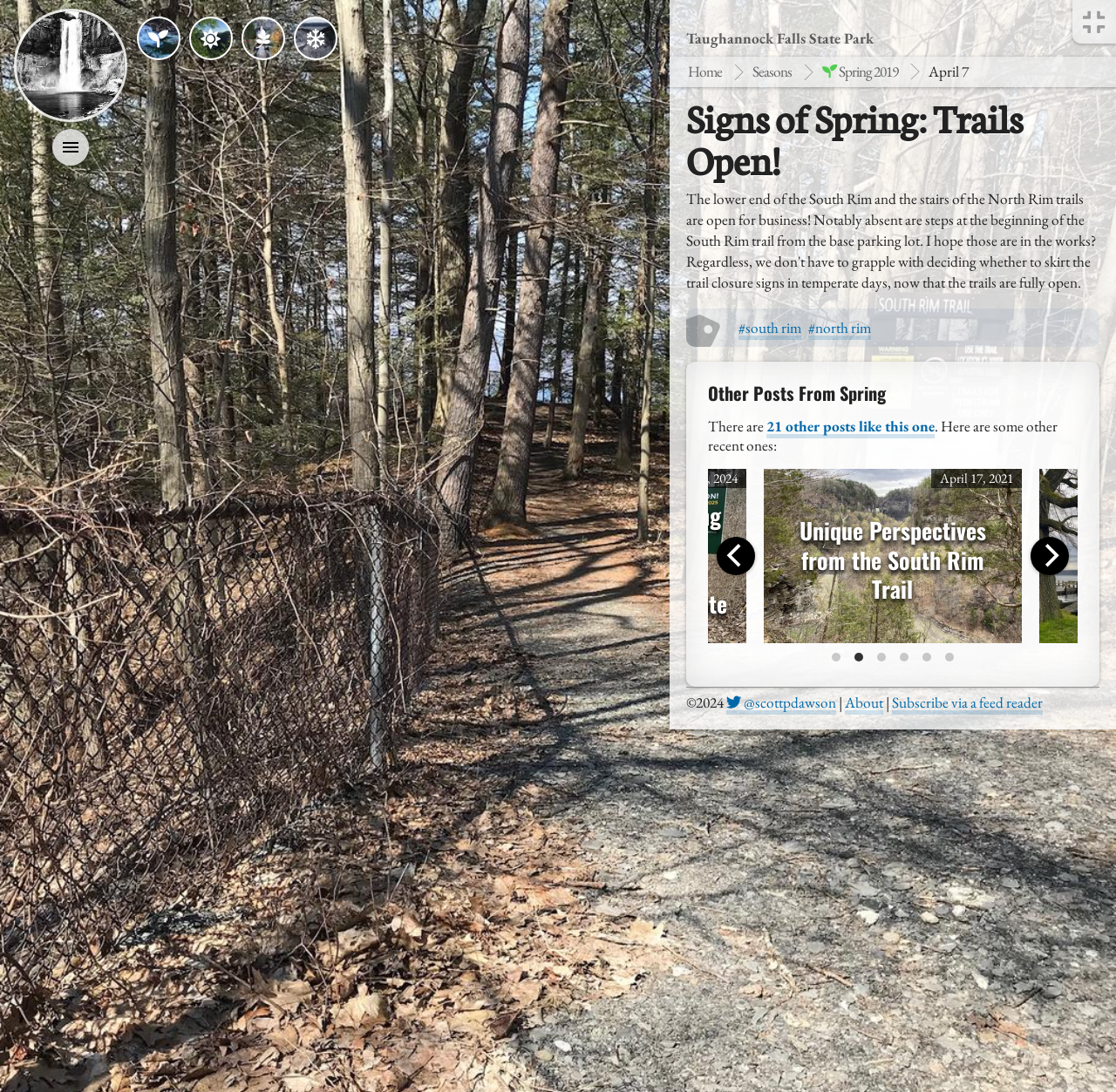Reply to the question with a single word or phrase:
What is the name of the trail mentioned in the article?

South Rim Trail